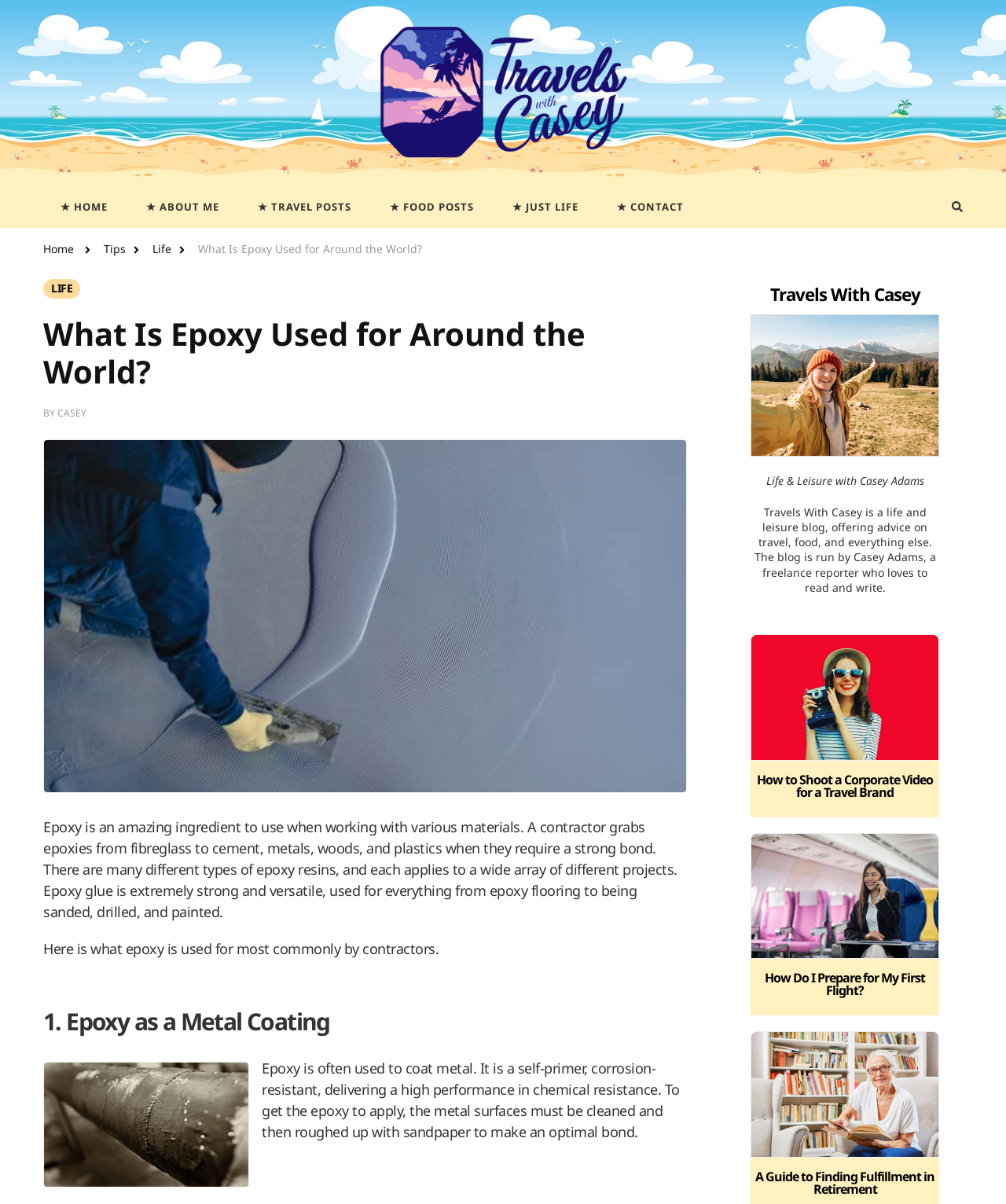Could you find the bounding box coordinates of the clickable area to complete this instruction: "Check the 'CONTACT' page"?

[0.596, 0.155, 0.697, 0.189]